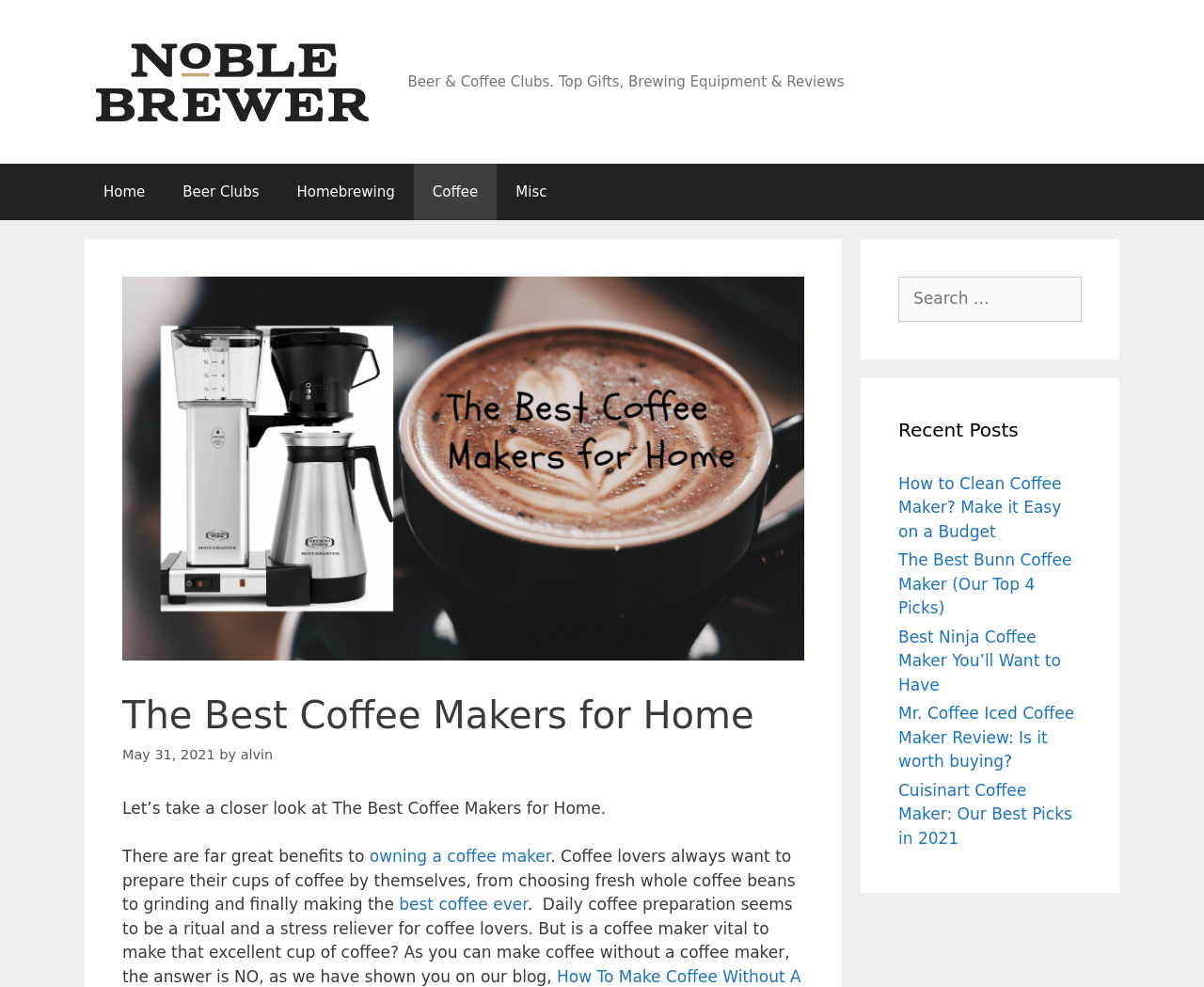Provide a brief response to the question using a single word or phrase: 
Who is the author of the article?

alvin